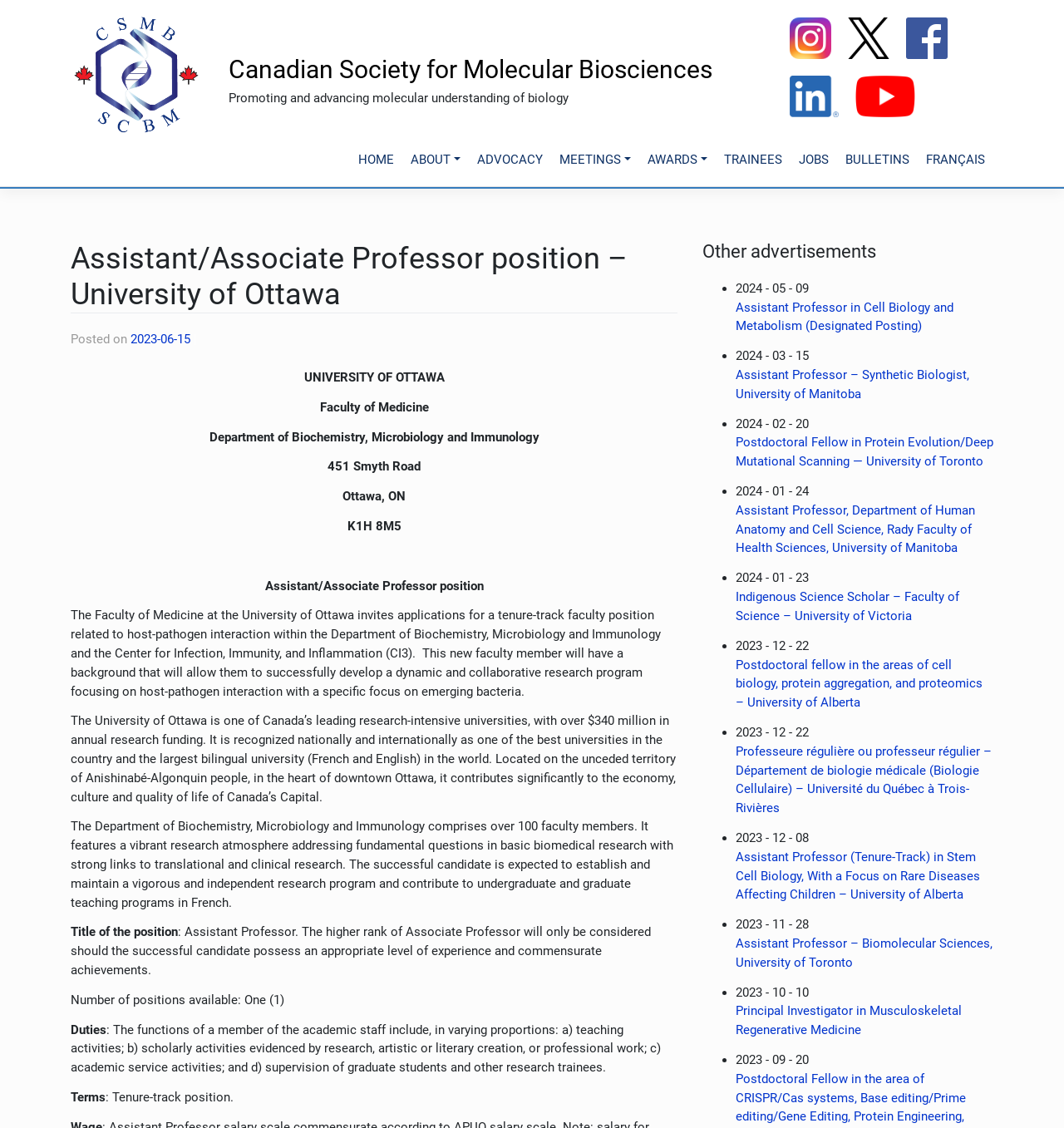Give a one-word or short phrase answer to the question: 
How many positions are available?

One